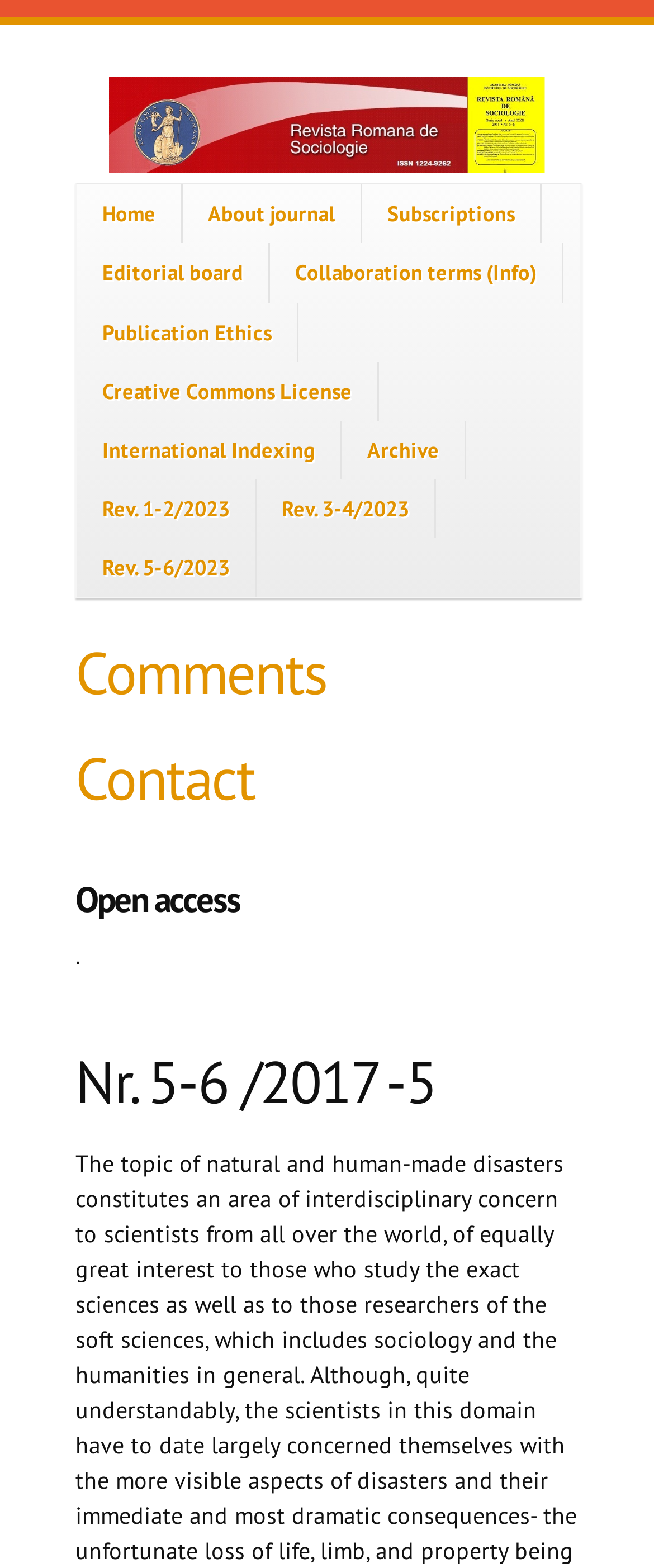What is the title of the section below the top navigation bar?
Give a one-word or short phrase answer based on the image.

Nr. 5-6 /2017 -5